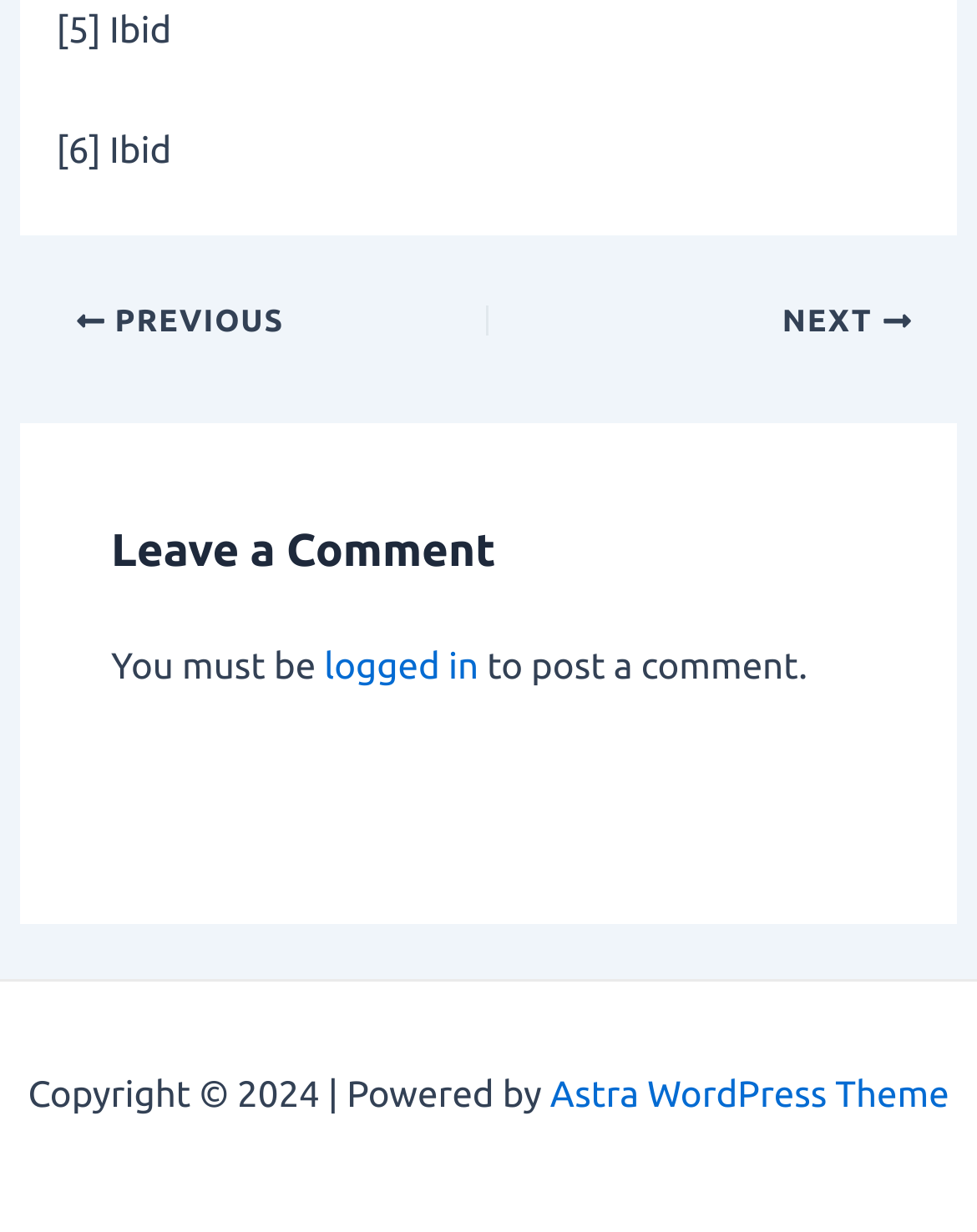Identify the bounding box coordinates for the UI element described as follows: logged in. Use the format (top-left x, top-left y, bottom-right x, bottom-right y) and ensure all values are floating point numbers between 0 and 1.

[0.332, 0.521, 0.49, 0.556]